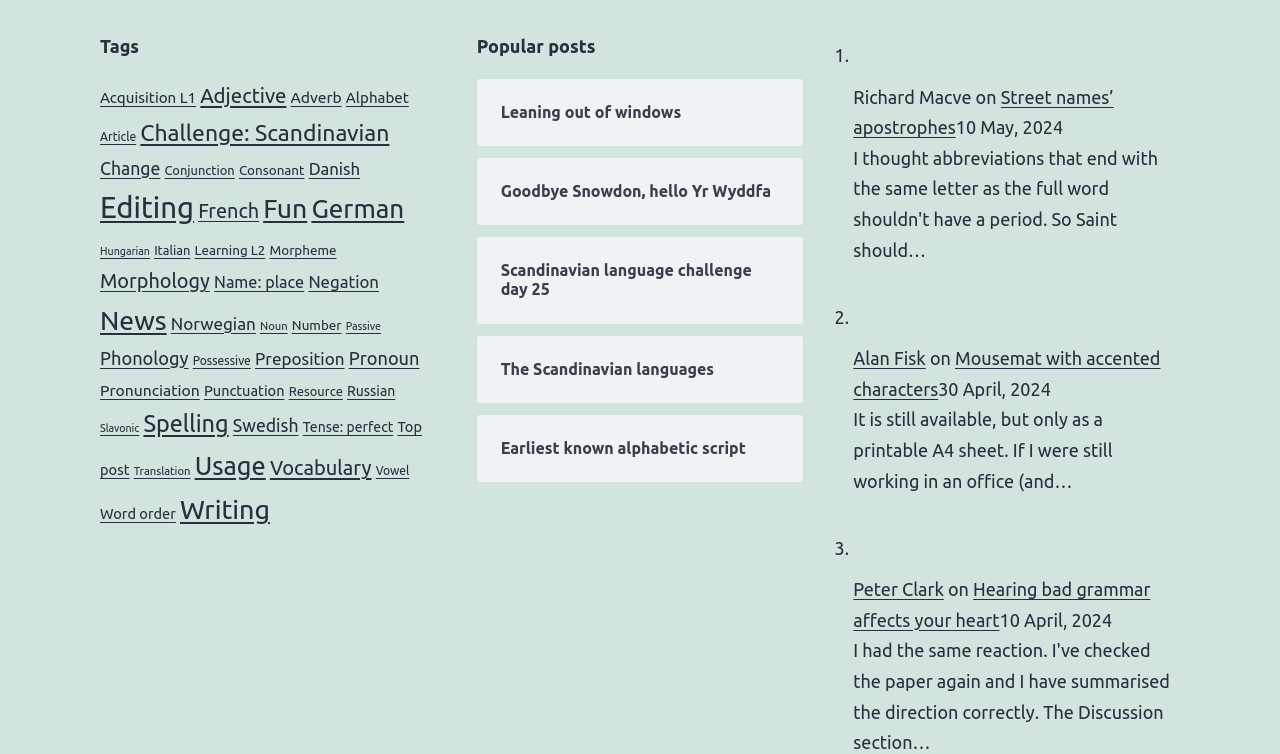Please specify the bounding box coordinates of the clickable region to carry out the following instruction: "Check the post by Alan Fisk". The coordinates should be four float numbers between 0 and 1, in the format [left, top, right, bottom].

[0.667, 0.455, 0.922, 0.658]